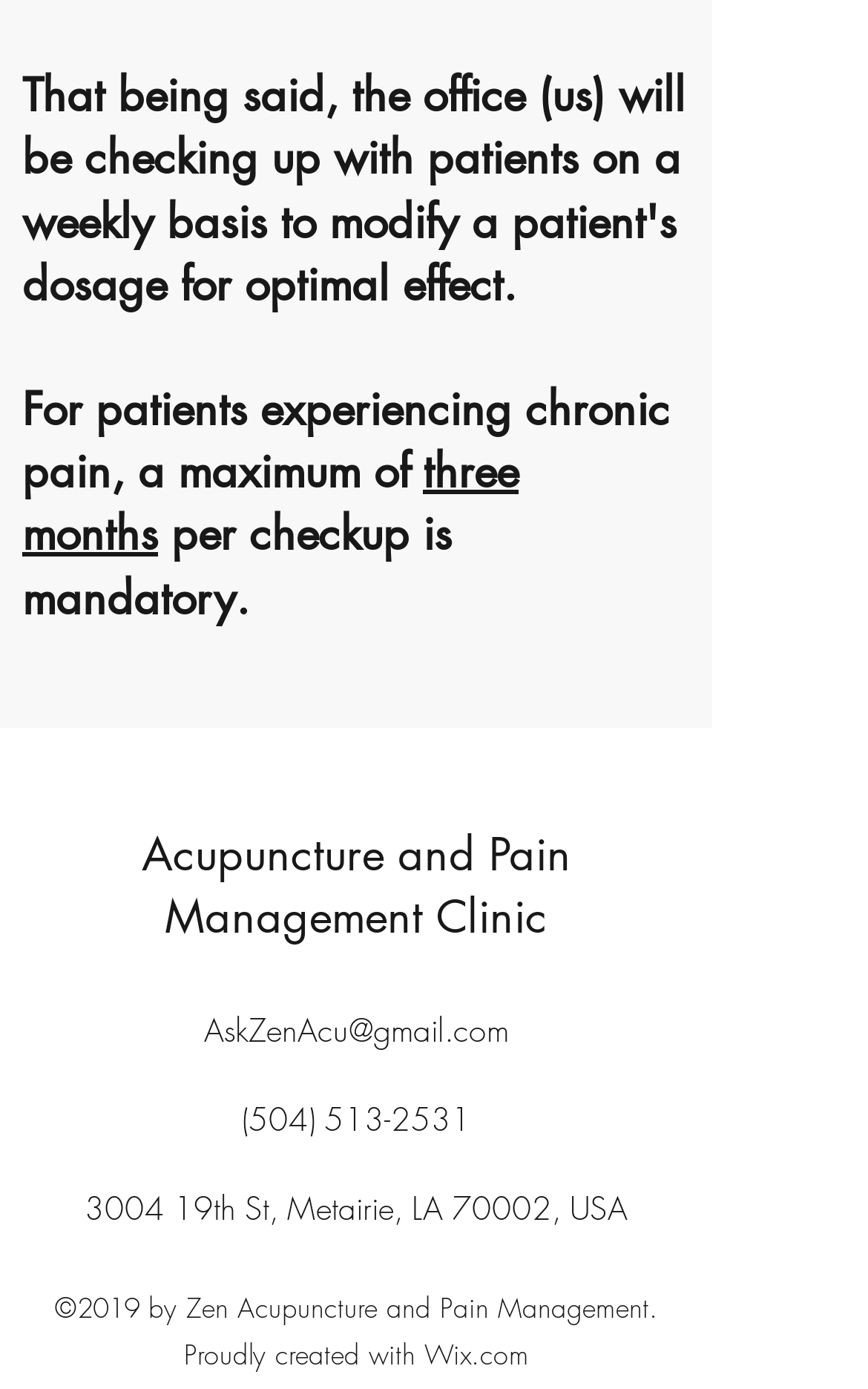Can you give a comprehensive explanation to the question given the content of the image?
What is the maximum duration for chronic pain patients?

Based on the text 'For patients experiencing chronic pain, a maximum of three months per checkup is mandatory.', I can infer that the maximum duration for chronic pain patients is three months.